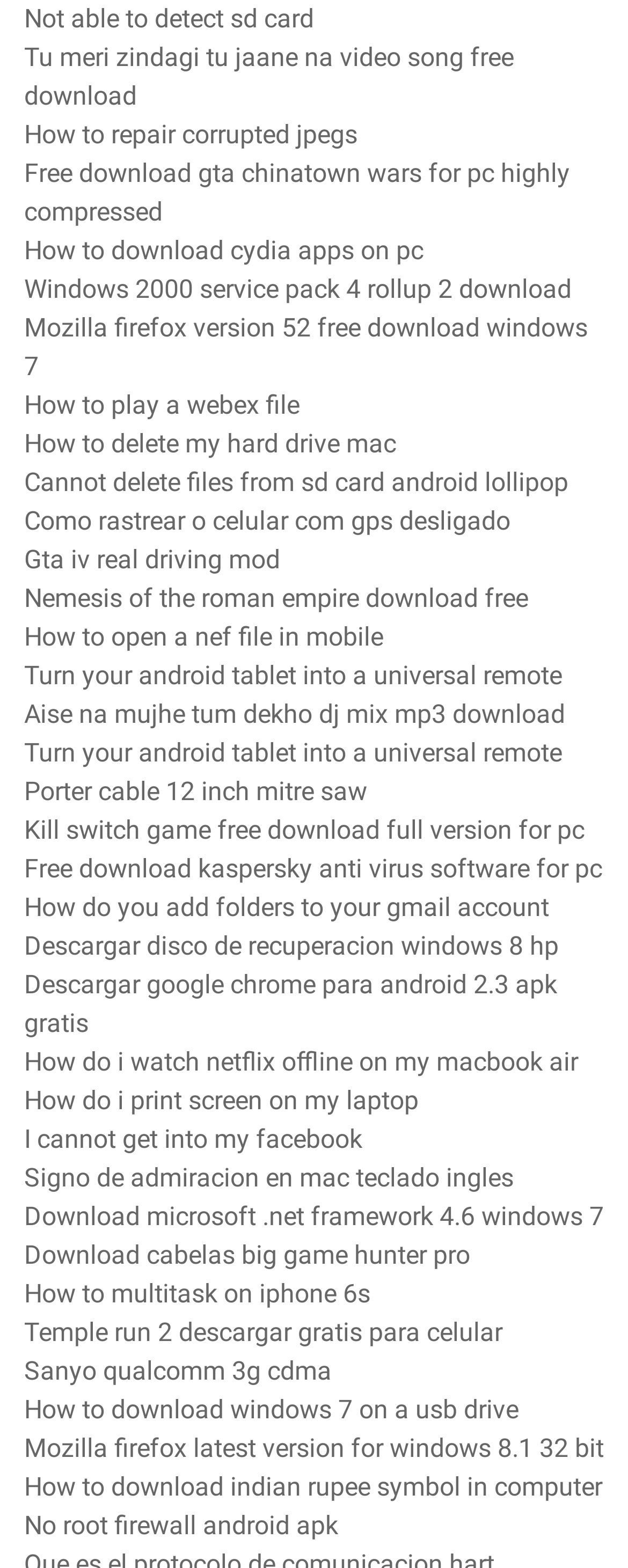What is the tone of the content on this webpage?
Using the visual information, reply with a single word or short phrase.

Informative